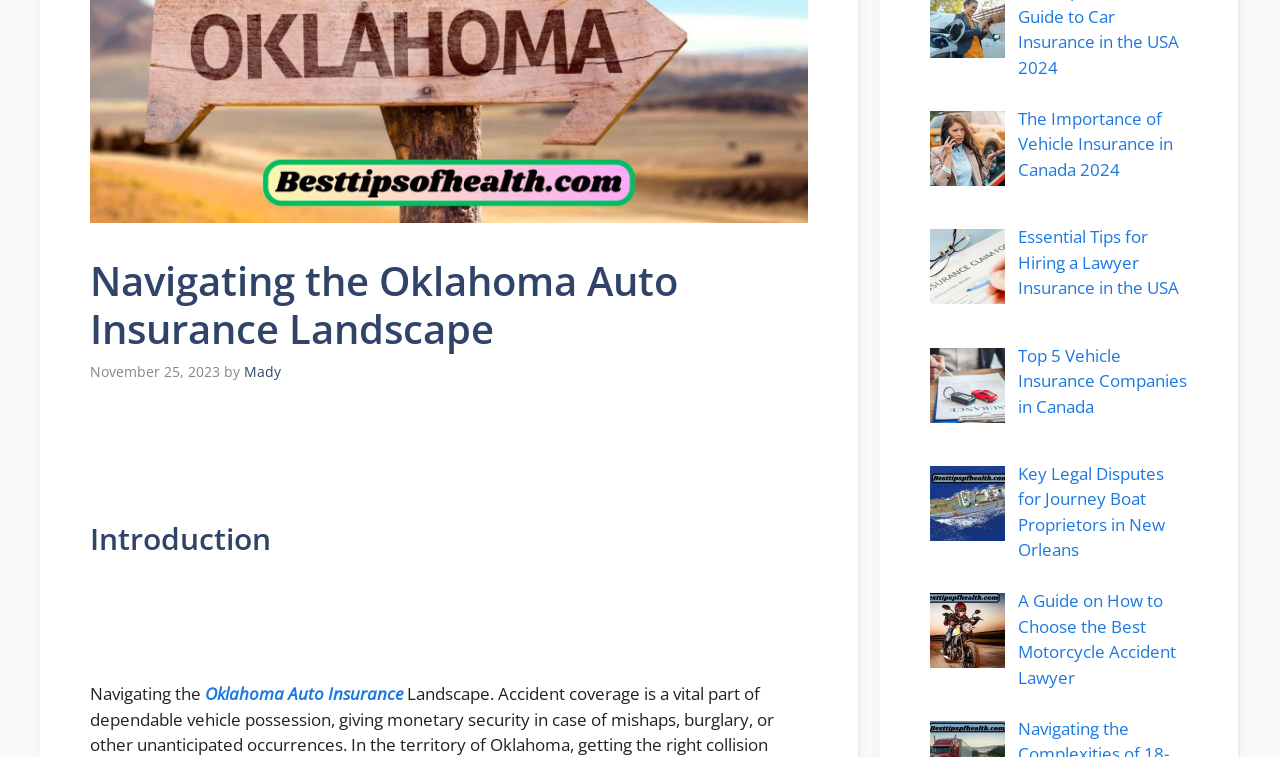Provide the bounding box coordinates of the HTML element this sentence describes: "aria-label="Advertisement" name="aswift_1" title="Advertisement"".

[0.07, 0.55, 0.639, 0.669]